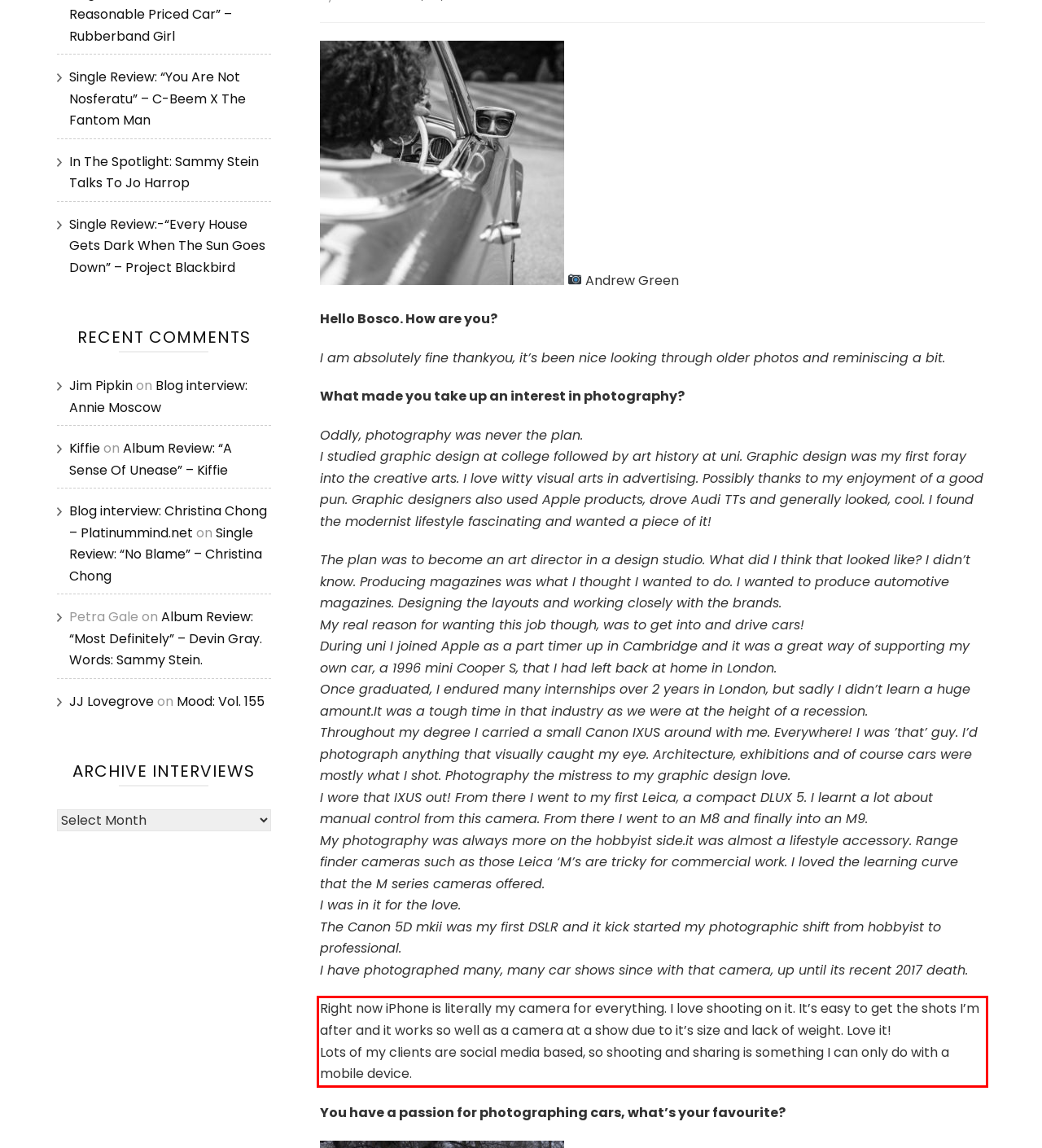Perform OCR on the text inside the red-bordered box in the provided screenshot and output the content.

Right now iPhone is literally my camera for everything. I love shooting on it. It’s easy to get the shots I’m after and it works so well as a camera at a show due to it’s size and lack of weight. Love it! Lots of my clients are social media based, so shooting and sharing is something I can only do with a mobile device.